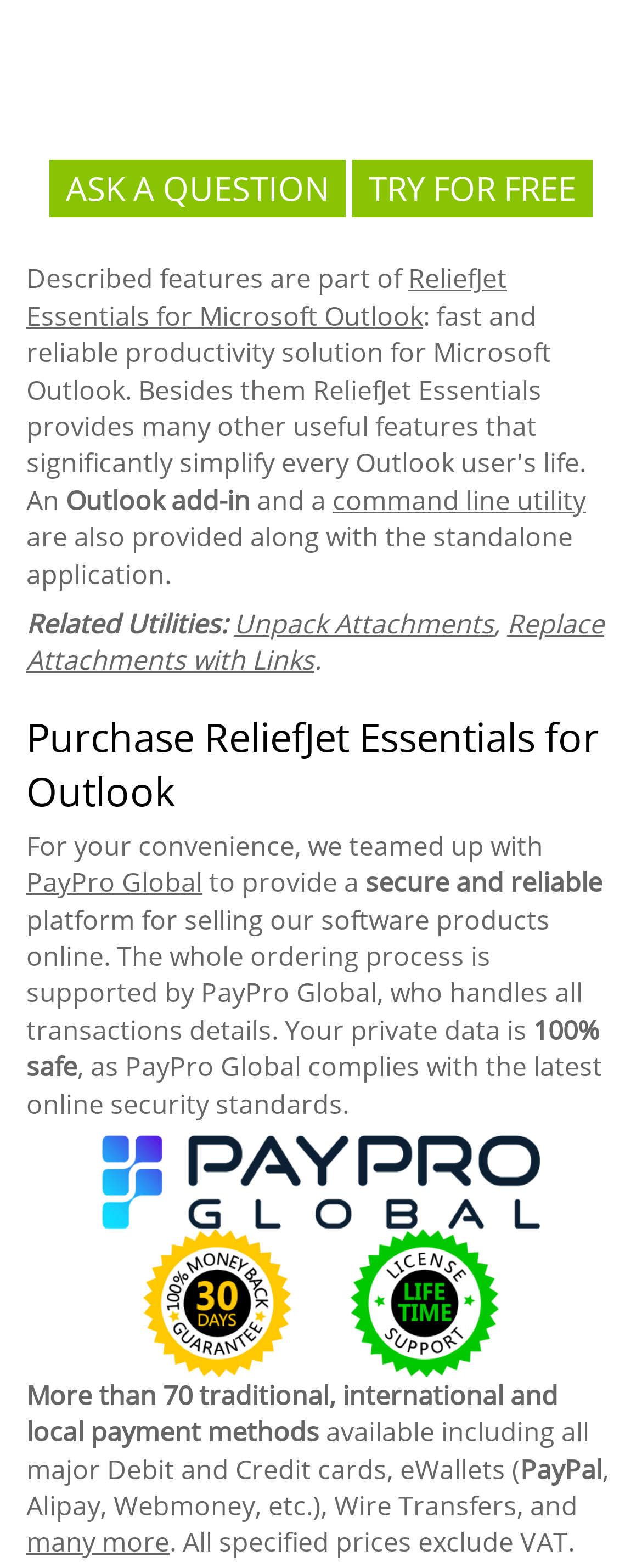Answer the question below using just one word or a short phrase: 
Is VAT included in the prices?

No